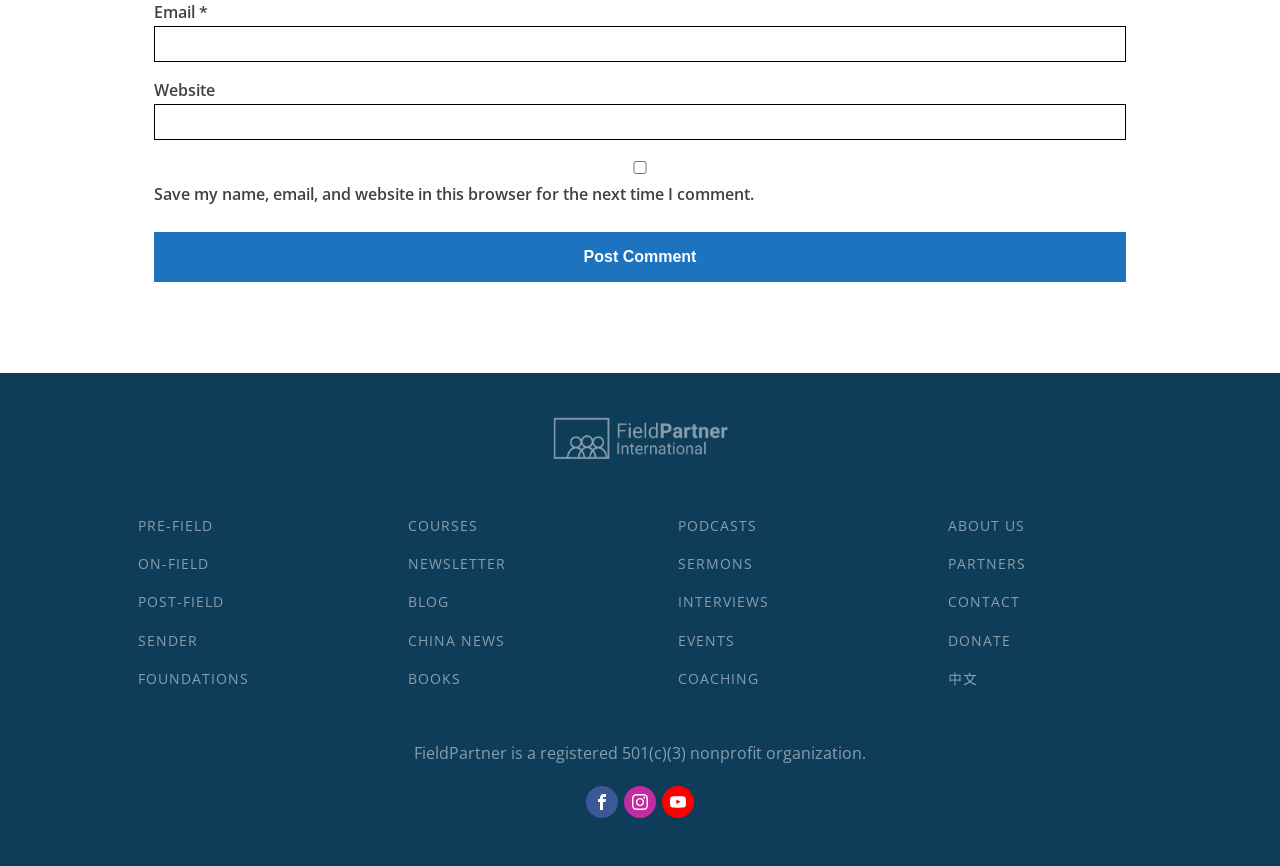How many social media platforms are linked on the page?
Please analyze the image and answer the question with as much detail as possible.

There are links to Facebook, Instagram, and YouTube channels on the page, which are represented by their respective icons. This indicates that FieldPartner has a presence on at least three social media platforms.